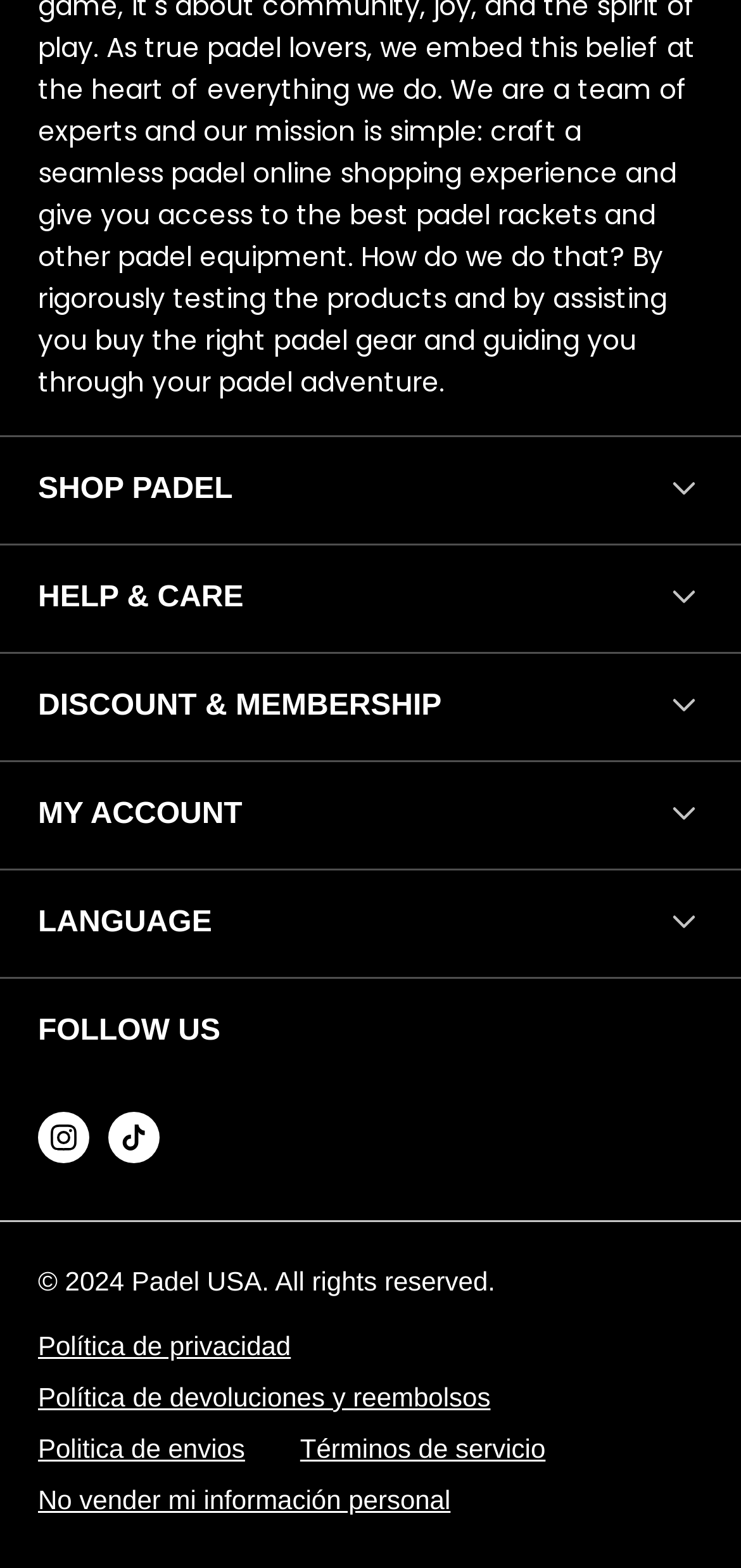What social media platforms can you follow the store on?
Please look at the screenshot and answer in one word or a short phrase.

Instagram and TikTok